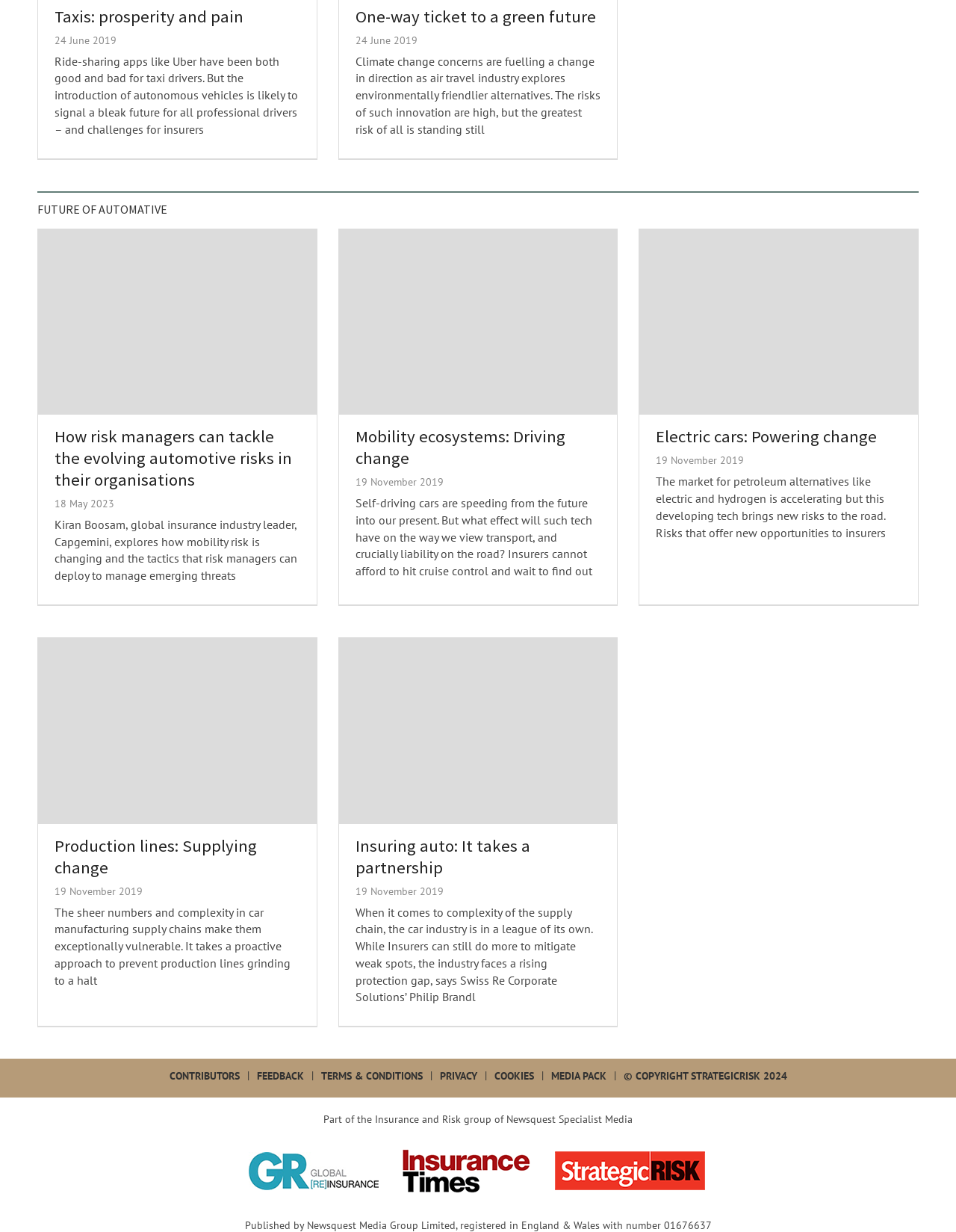Find the bounding box coordinates of the UI element according to this description: "alt="Story 4"".

[0.354, 0.517, 0.646, 0.668]